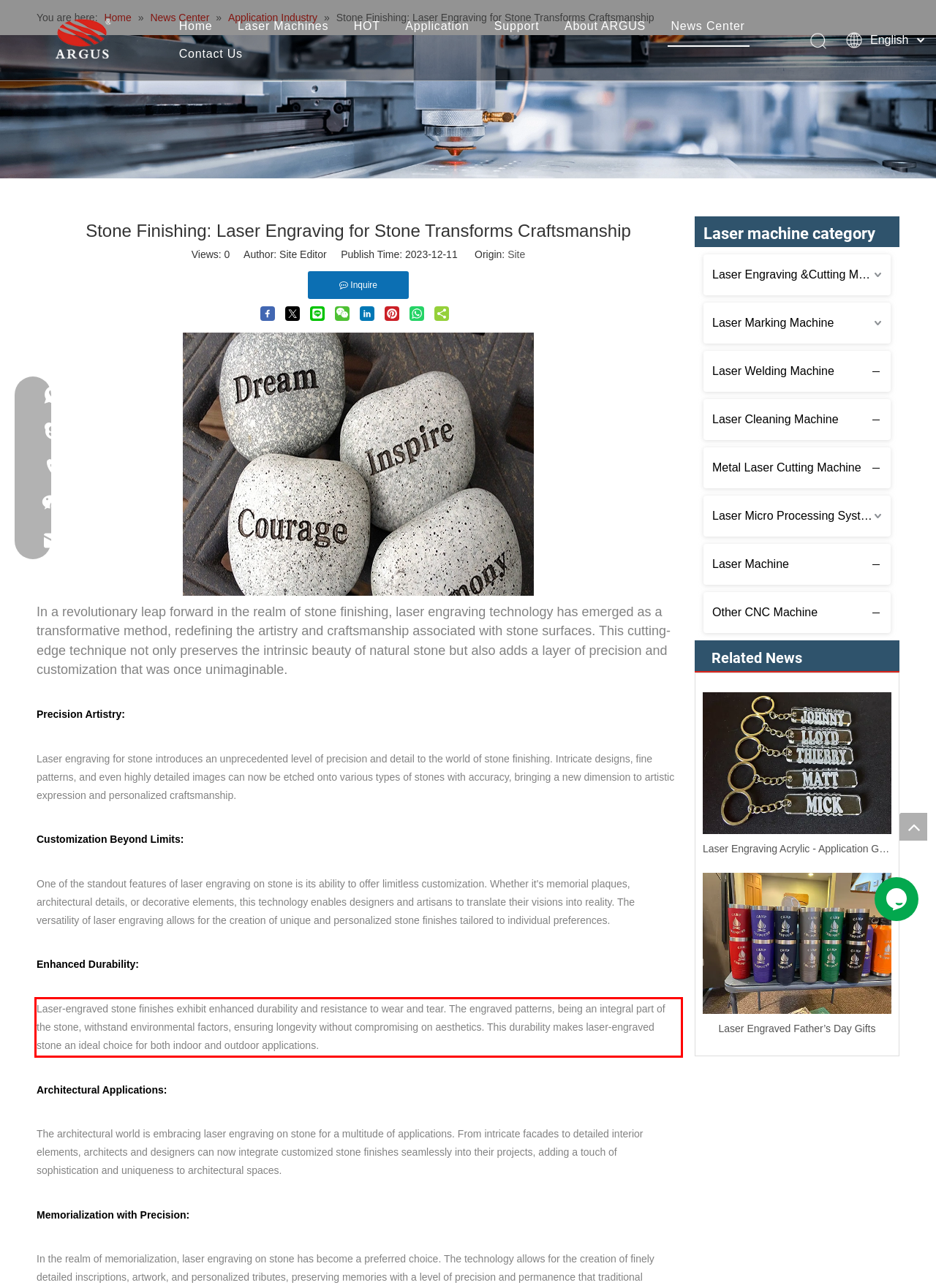Given the screenshot of a webpage, identify the red rectangle bounding box and recognize the text content inside it, generating the extracted text.

Laser-engraved stone finishes exhibit enhanced durability and resistance to wear and tear. The engraved patterns, being an integral part of the stone, withstand environmental factors, ensuring longevity without compromising on aesthetics. This durability makes laser-engraved stone an ideal choice for both indoor and outdoor applications.